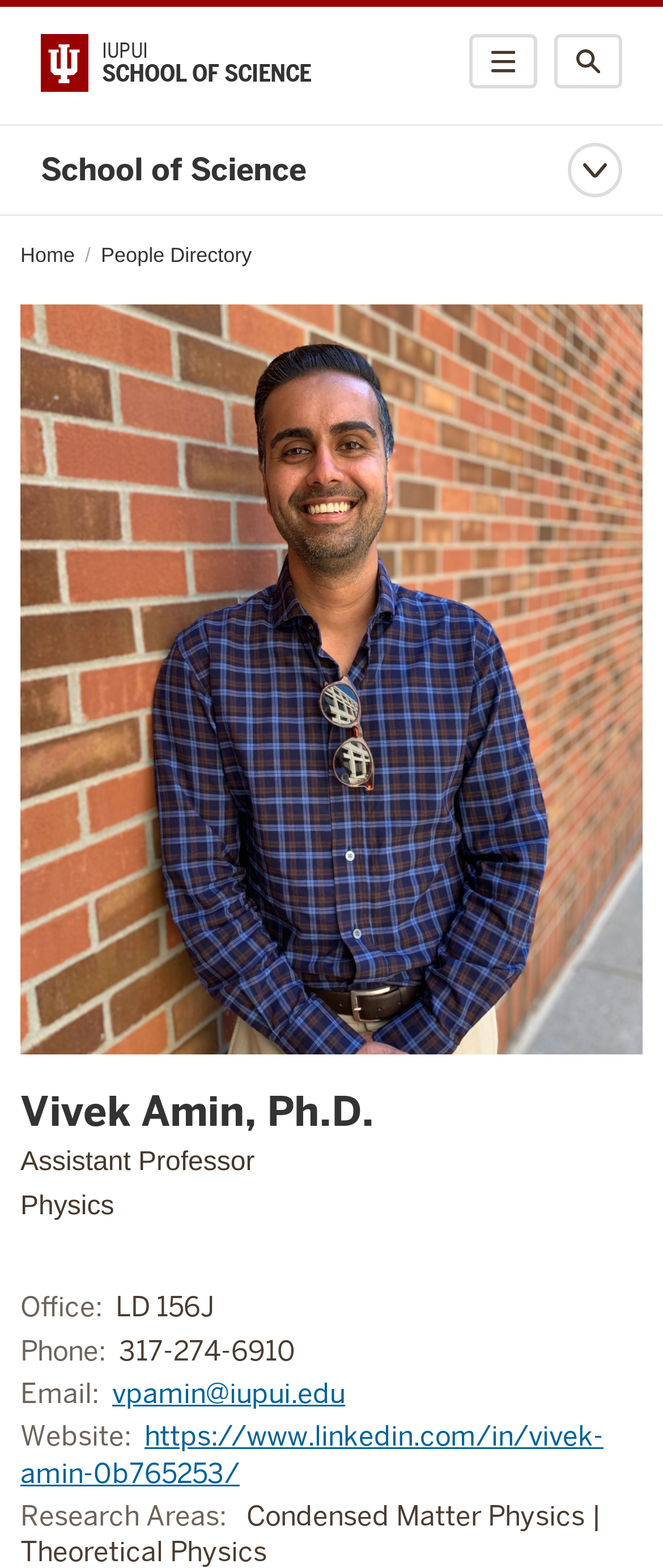Locate the bounding box coordinates of the area you need to click to fulfill this instruction: 'Send an email to Vivek Amin'. The coordinates must be in the form of four float numbers ranging from 0 to 1: [left, top, right, bottom].

[0.169, 0.878, 0.521, 0.9]